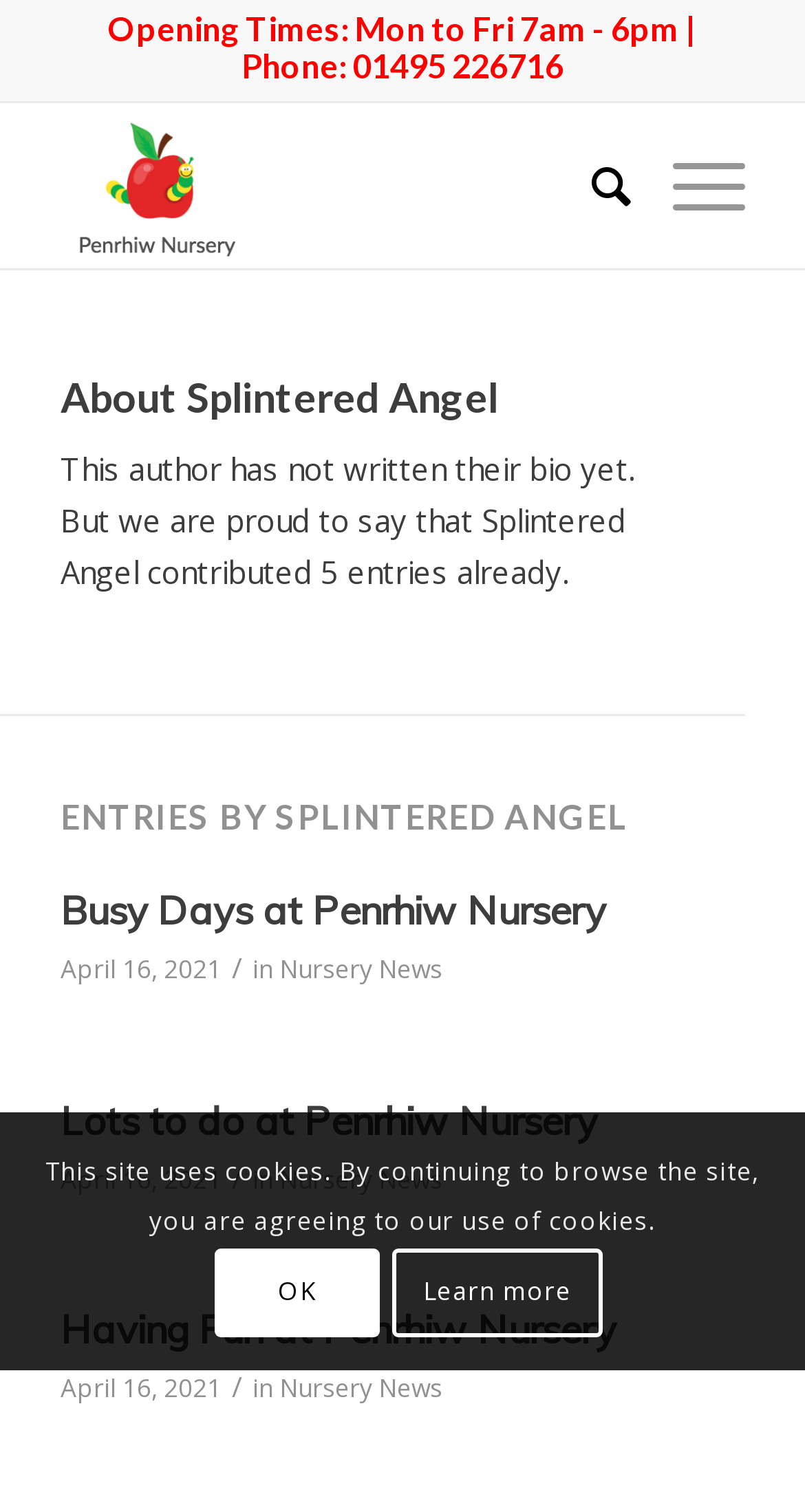Can you specify the bounding box coordinates of the area that needs to be clicked to fulfill the following instruction: "Learn more about cookies"?

[0.487, 0.826, 0.749, 0.884]